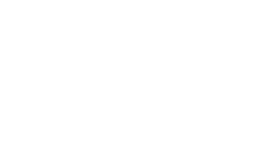Is the Preservation mission critical for exploring Destiny 2's narrative?
Carefully examine the image and provide a detailed answer to the question.

The caption explains that the Preservation mission is critical for players looking to explore the deeper mechanics of Destiny 2 and engage with its ongoing storyline, implying that it plays a significant role in understanding the game's narrative.